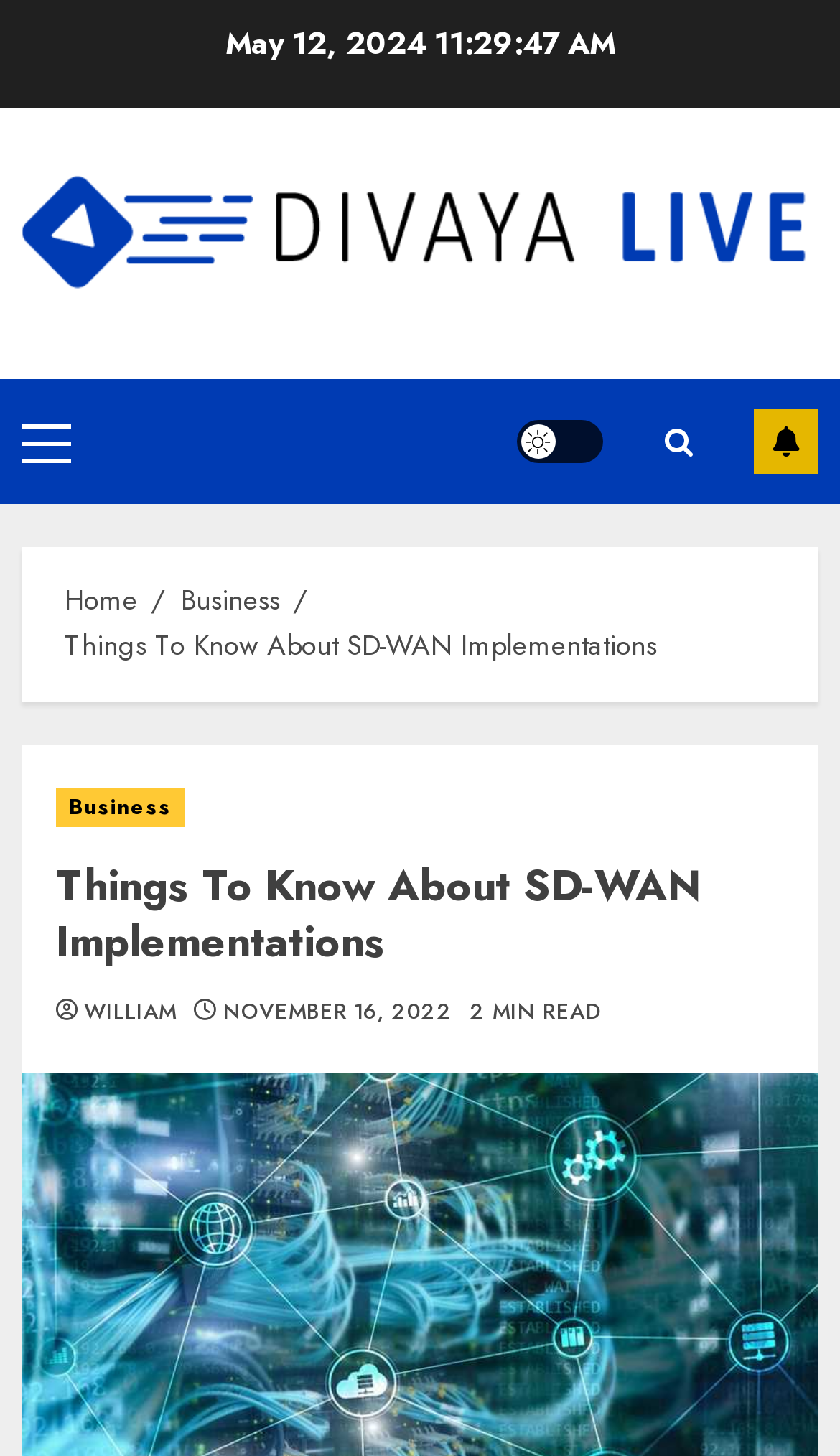Respond to the question below with a concise word or phrase:
What is the category of the current article?

Business